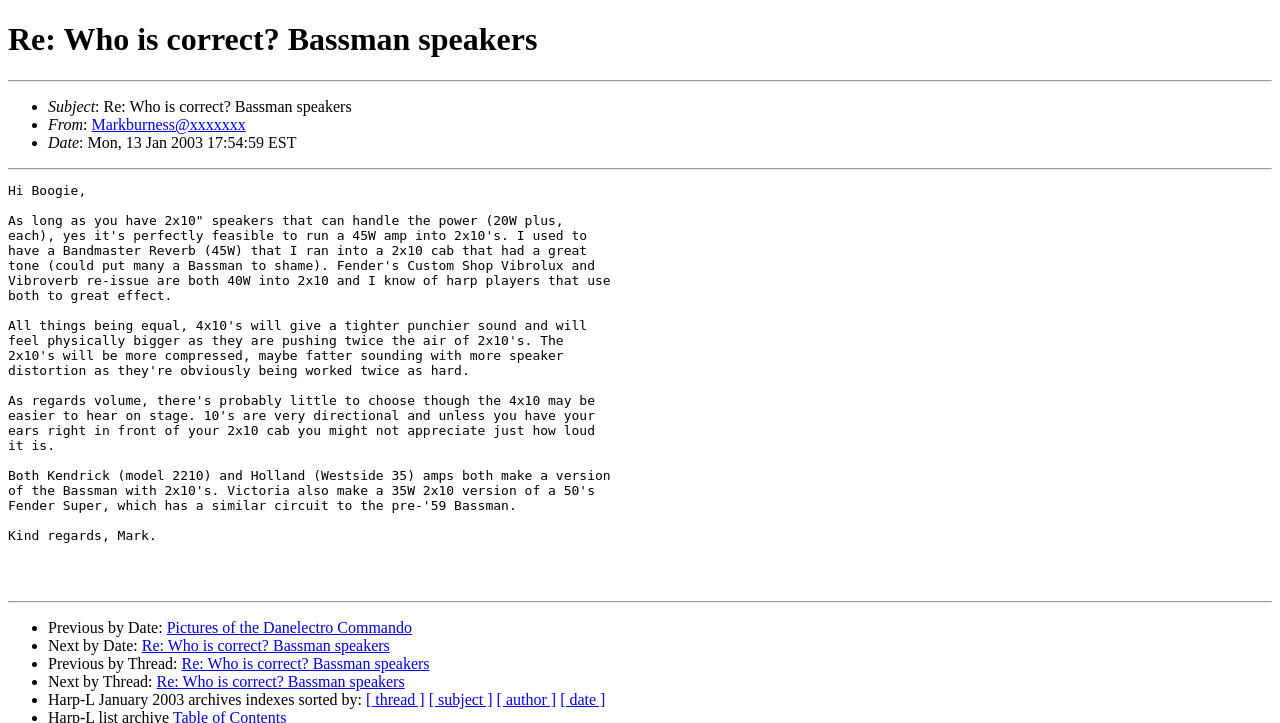Identify the bounding box of the HTML element described here: "Quiz". Provide the coordinates as four float numbers between 0 and 1: [left, top, right, bottom].

None